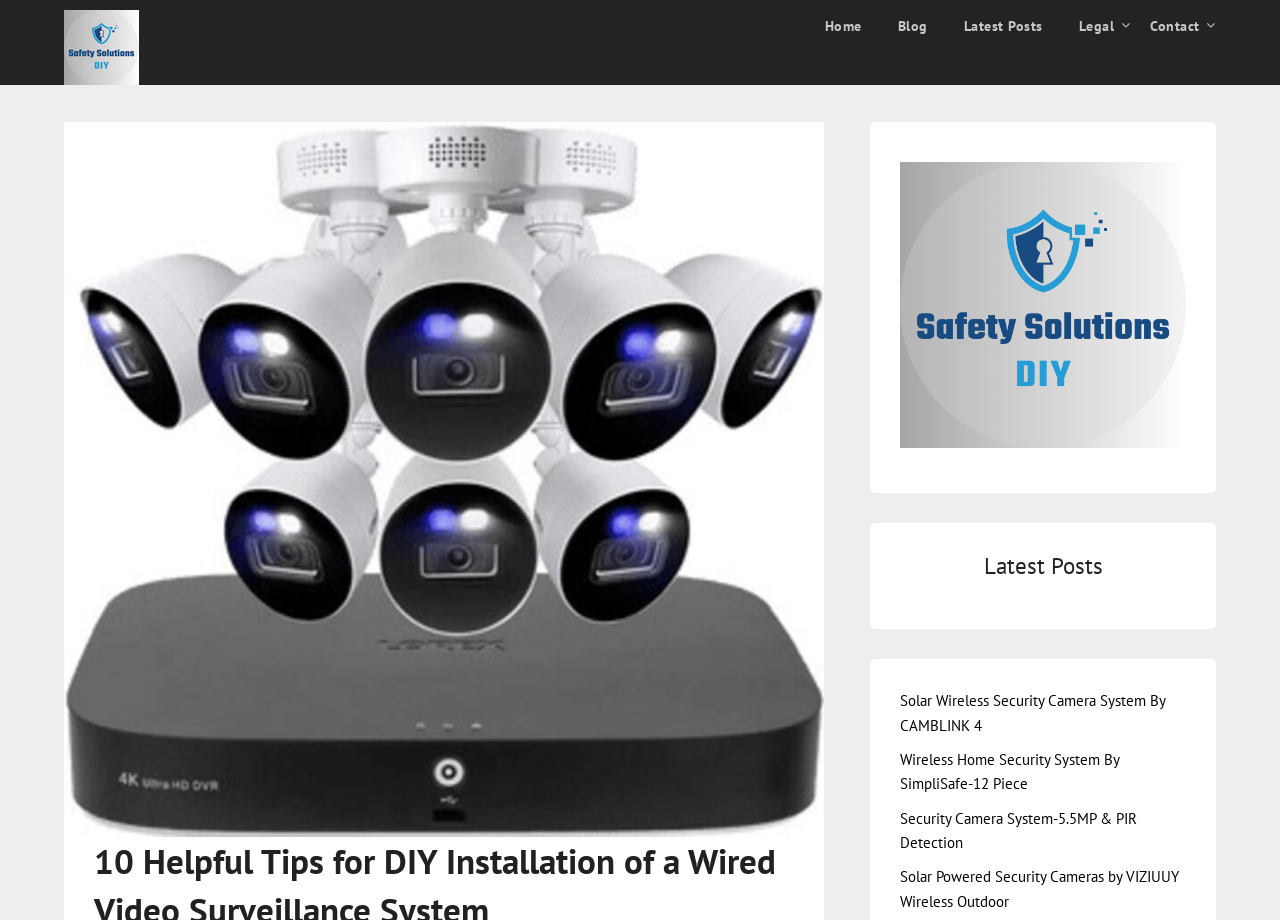What is the position of the 'Contact' link?
Provide a fully detailed and comprehensive answer to the question.

I analyzed the bounding box coordinates of the navigation links and found that the 'Contact' link has the highest x2 value, which means it is located at the rightmost position.